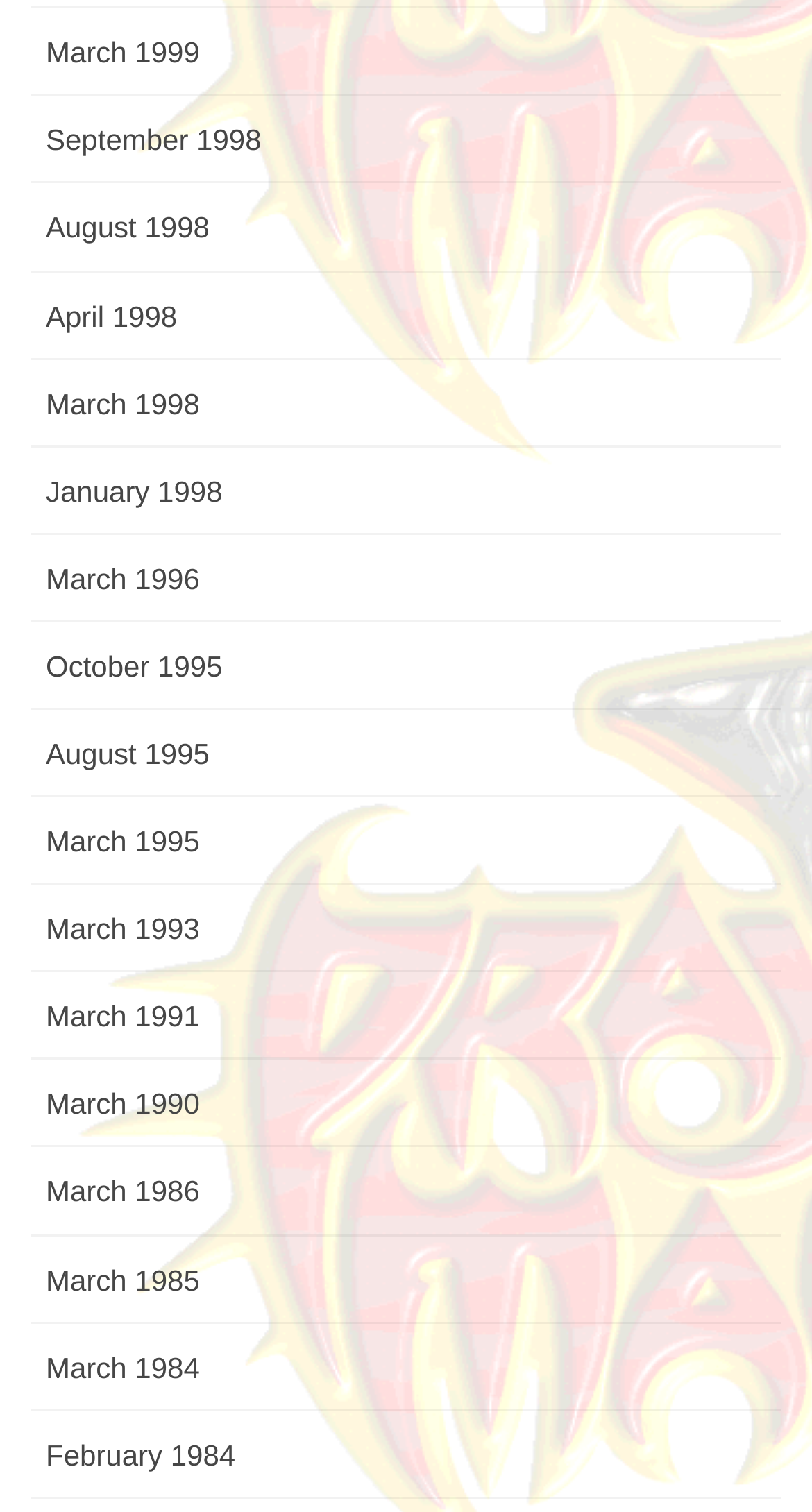Can you find the bounding box coordinates for the element to click on to achieve the instruction: "browse March 1995 content"?

[0.038, 0.527, 0.962, 0.585]